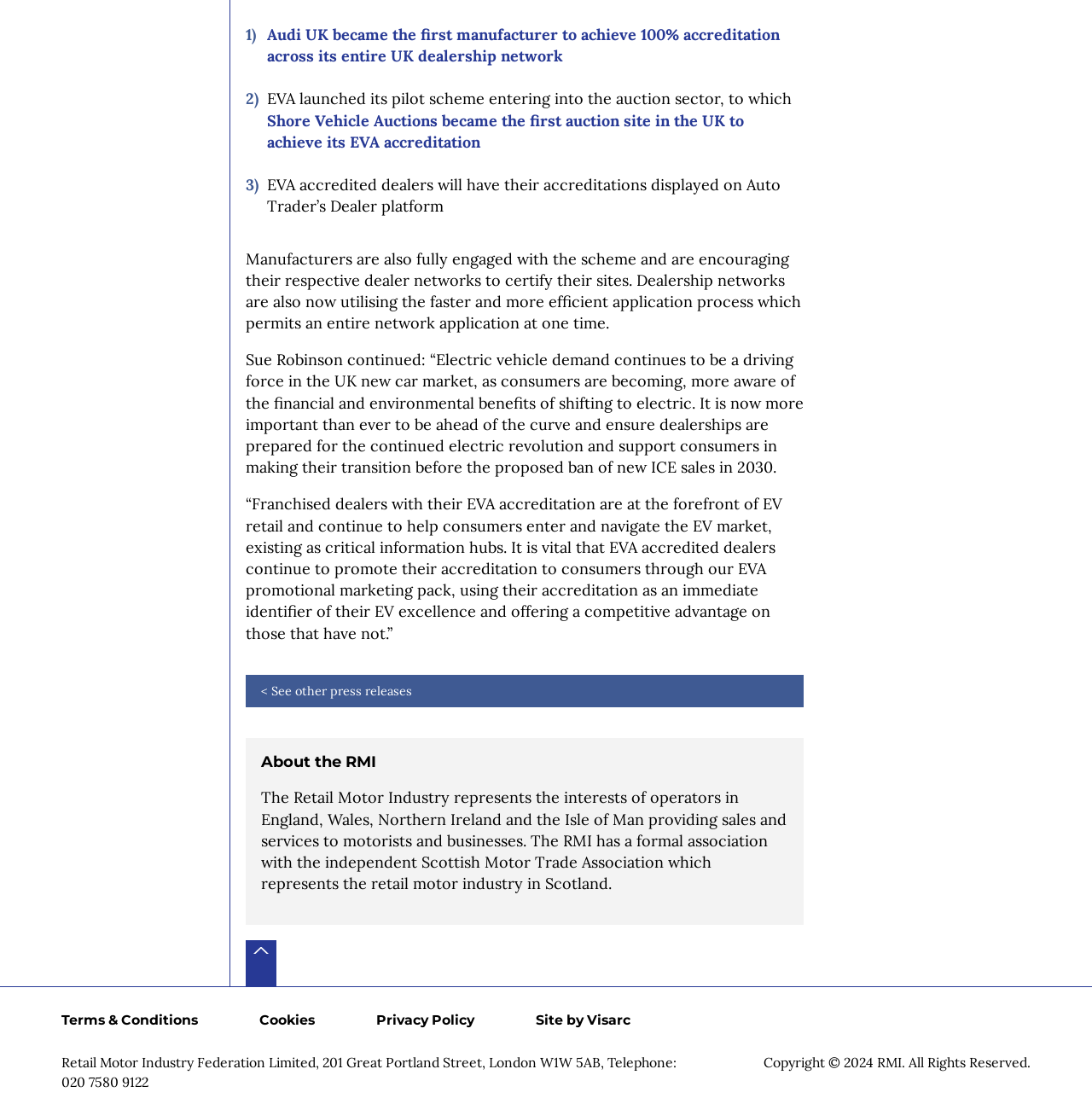Pinpoint the bounding box coordinates of the area that must be clicked to complete this instruction: "Read about Audi UK's achievement".

[0.245, 0.022, 0.714, 0.06]